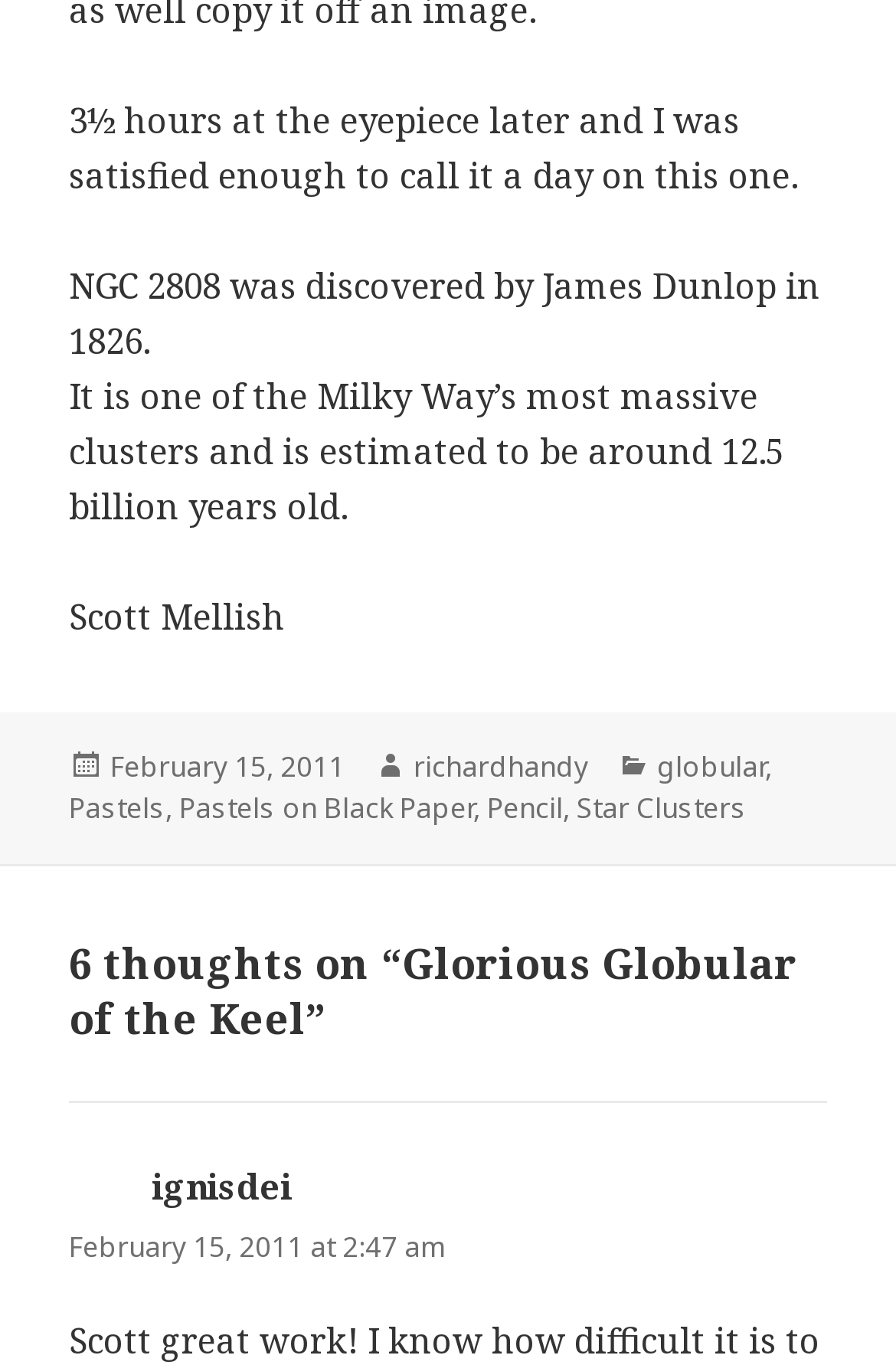Bounding box coordinates should be provided in the format (top-left x, top-left y, bottom-right x, bottom-right y) with all values between 0 and 1. Identify the bounding box for this UI element: Pastels on Black Paper

[0.2, 0.577, 0.528, 0.607]